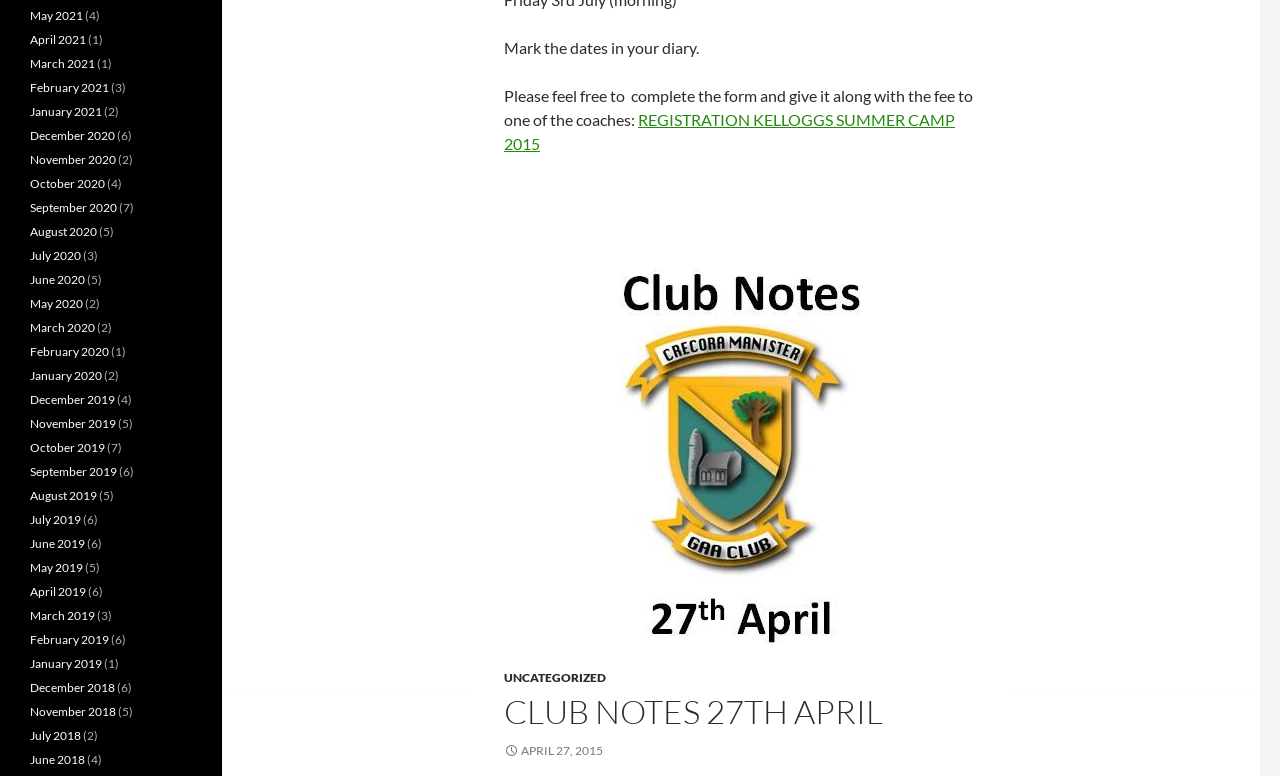Based on the element description "Uncategorized", predict the bounding box coordinates of the UI element.

[0.394, 0.863, 0.473, 0.883]